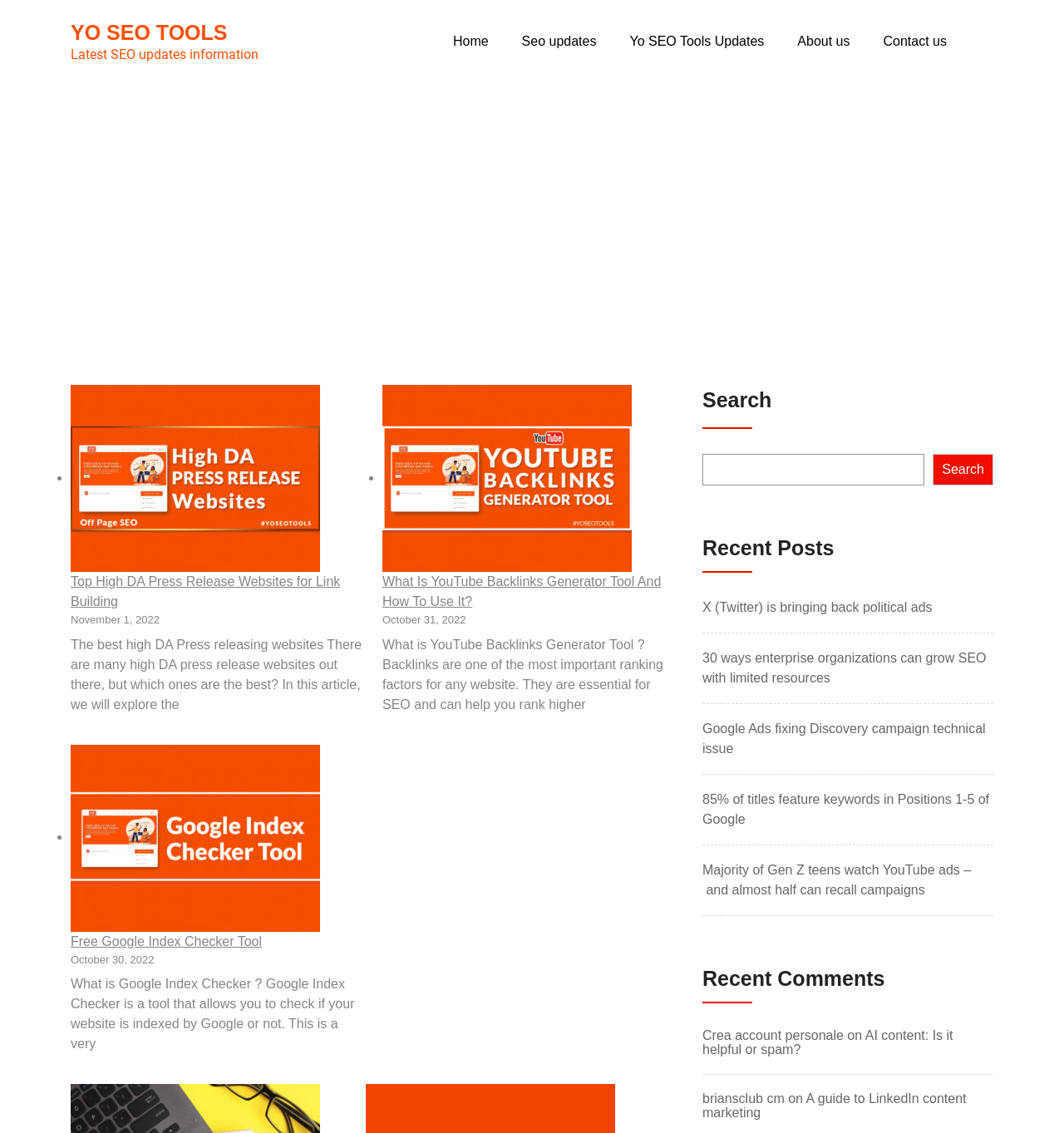Predict the bounding box coordinates of the UI element that matches this description: "aria-label="Advertisement" name="aswift_1" title="Advertisement"". The coordinates should be in the format [left, top, right, bottom] with each value between 0 and 1.

[0.066, 0.085, 0.934, 0.291]